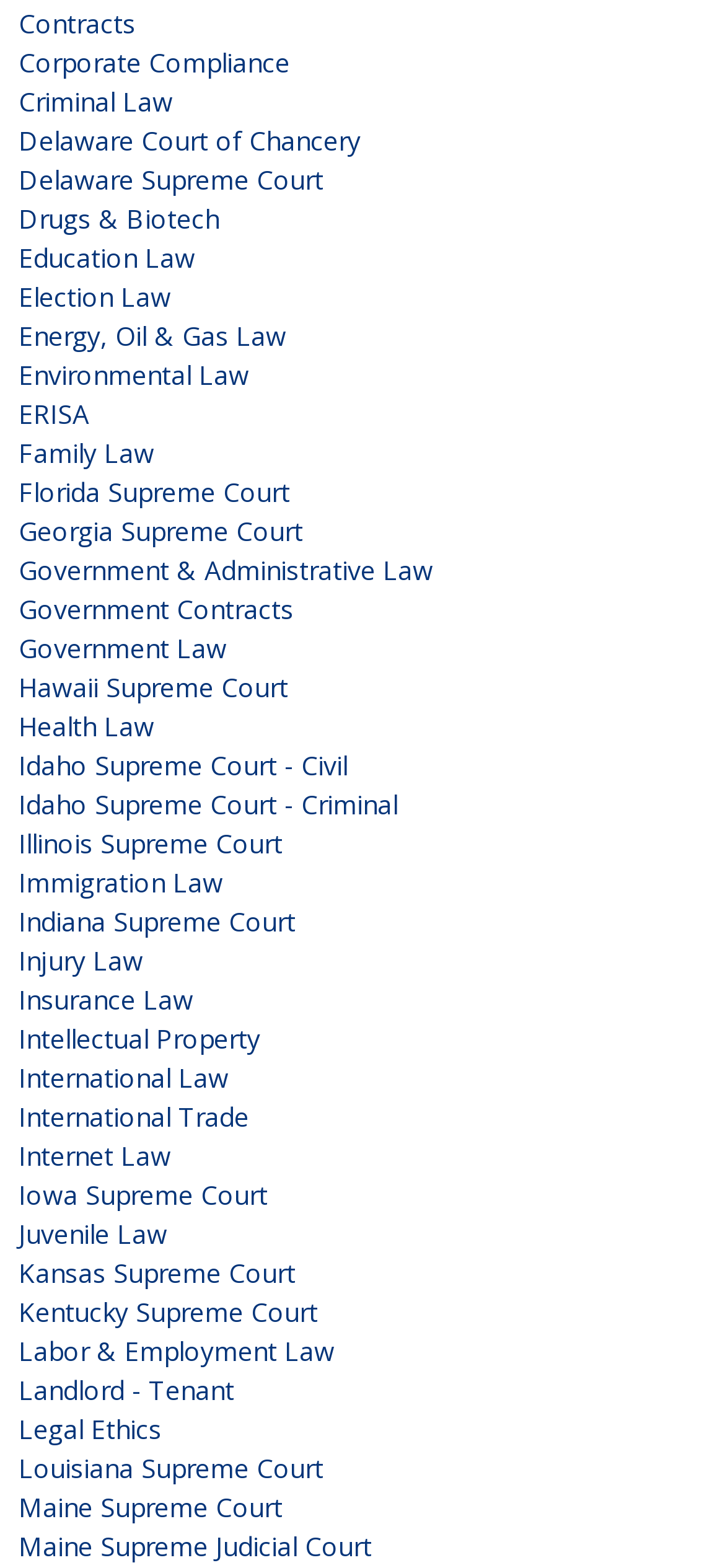How many links are related to Law?
Provide a short answer using one word or a brief phrase based on the image.

All